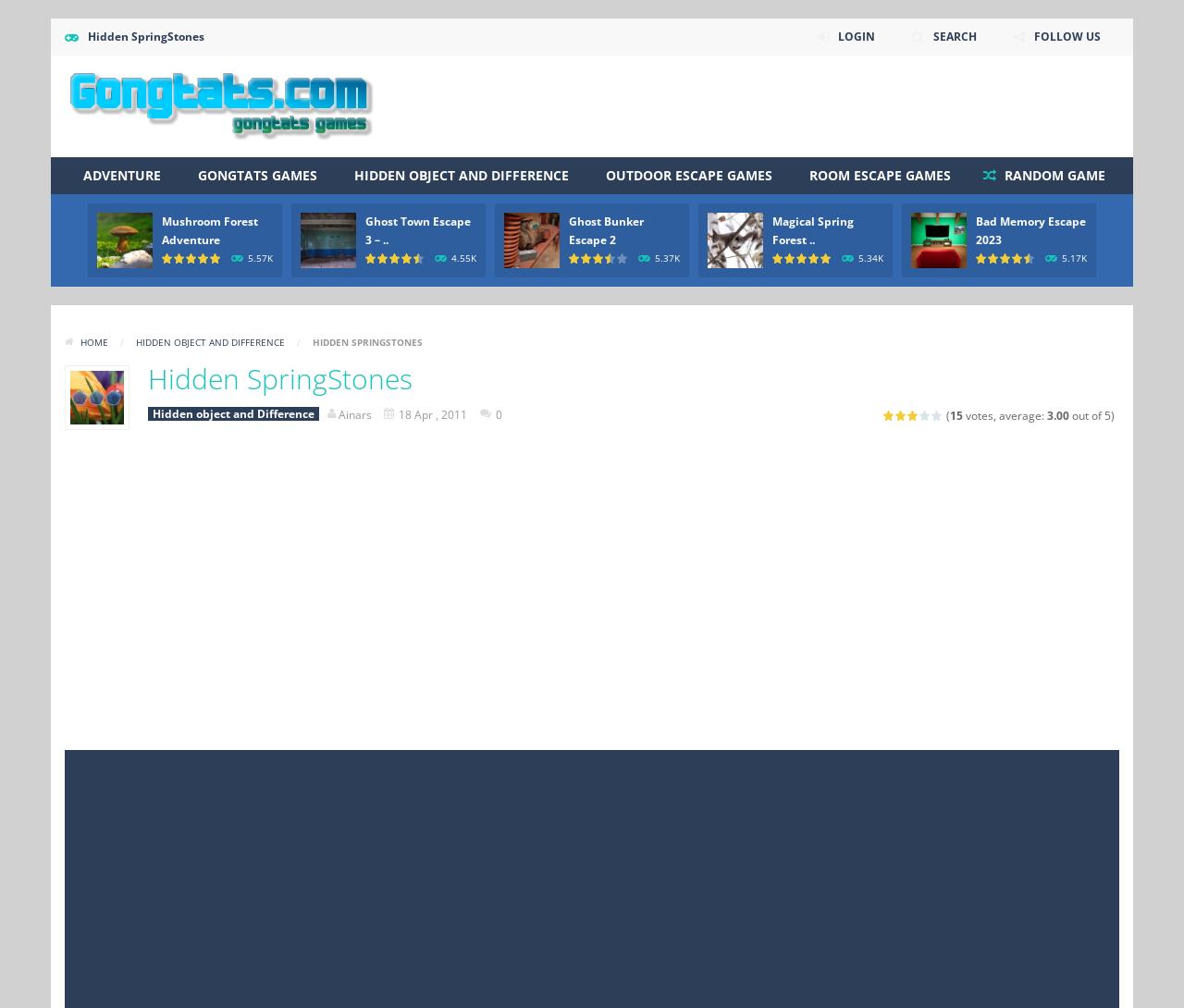Identify the bounding box coordinates of the area that should be clicked in order to complete the given instruction: "Click the LOGIN button". The bounding box coordinates should be four float numbers between 0 and 1, i.e., [left, top, right, bottom].

[0.679, 0.018, 0.751, 0.055]